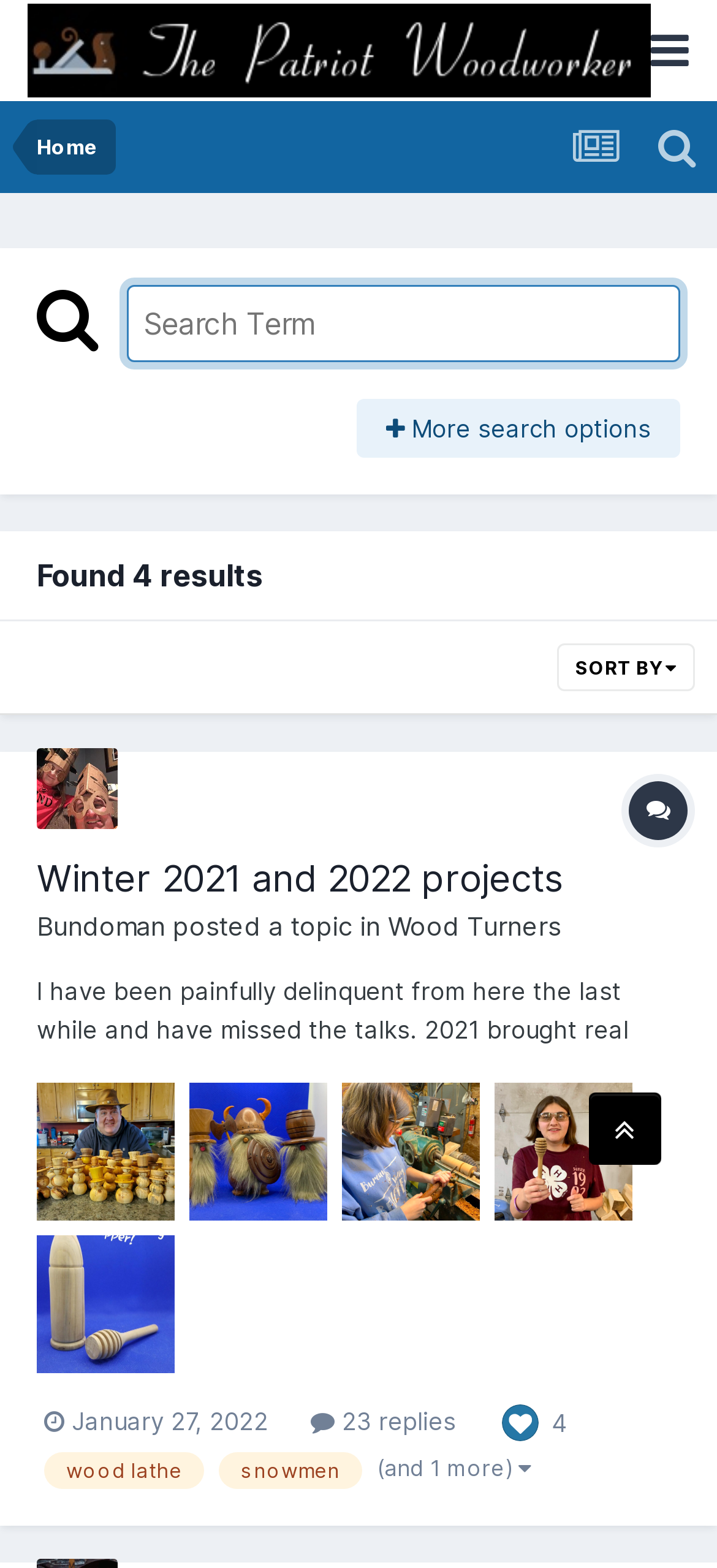Provide a short answer using a single word or phrase for the following question: 
Who posted the first topic?

Bundoman